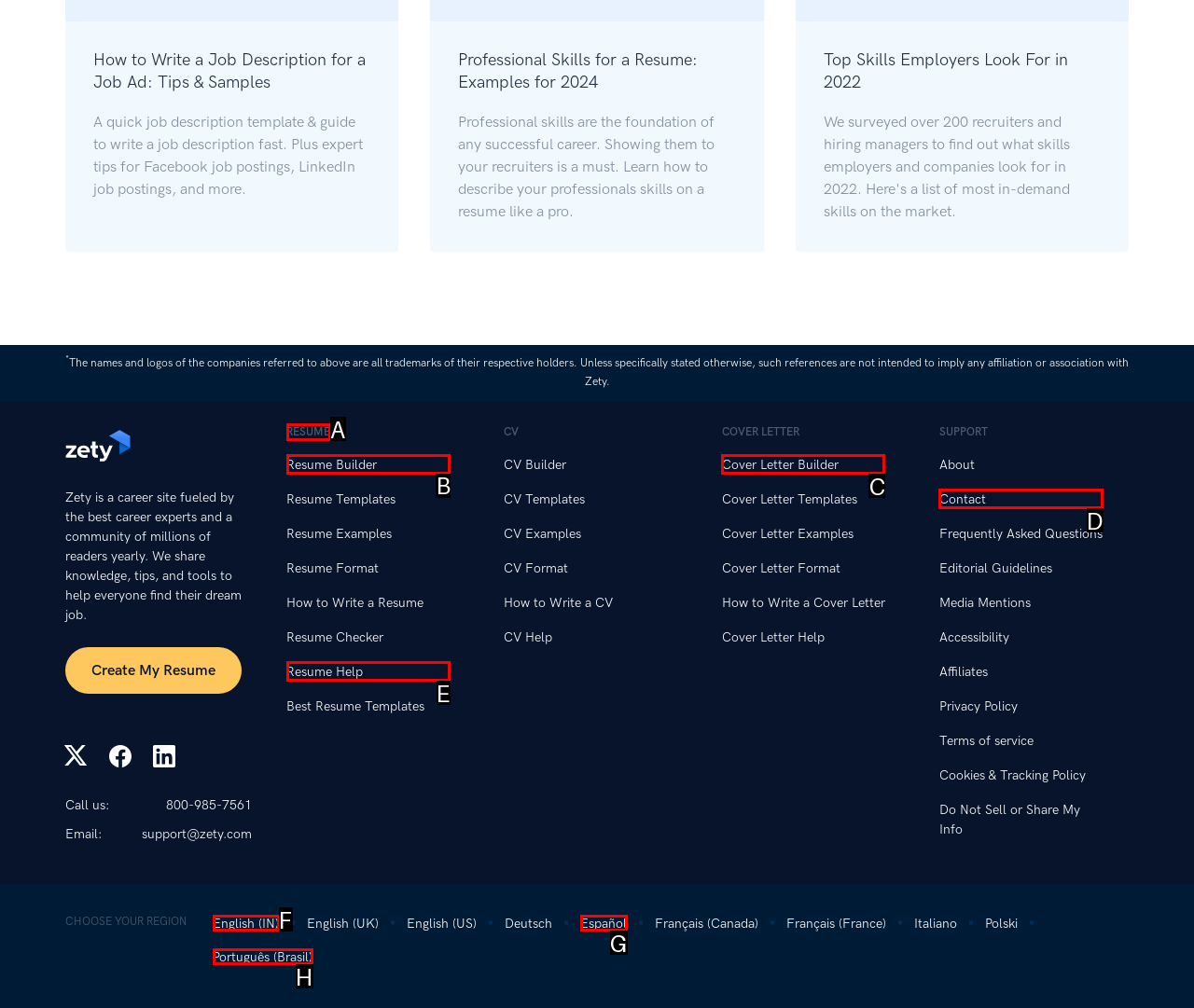Tell me which option I should click to complete the following task: Follow the blog on Facebook
Answer with the option's letter from the given choices directly.

None